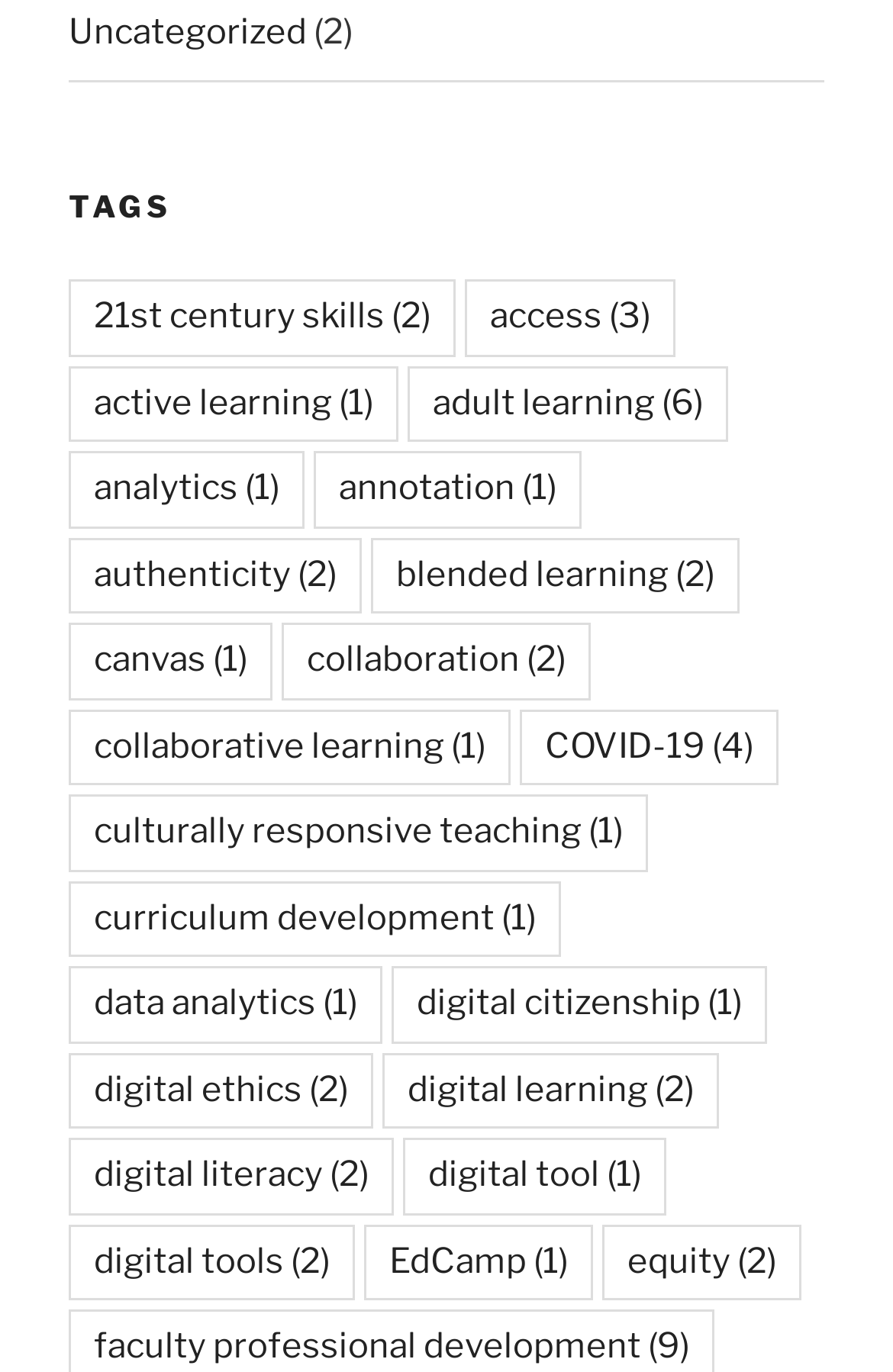Identify the bounding box coordinates of the clickable region required to complete the instruction: "Click on the '21st century skills' link". The coordinates should be given as four float numbers within the range of 0 and 1, i.e., [left, top, right, bottom].

[0.077, 0.204, 0.51, 0.26]